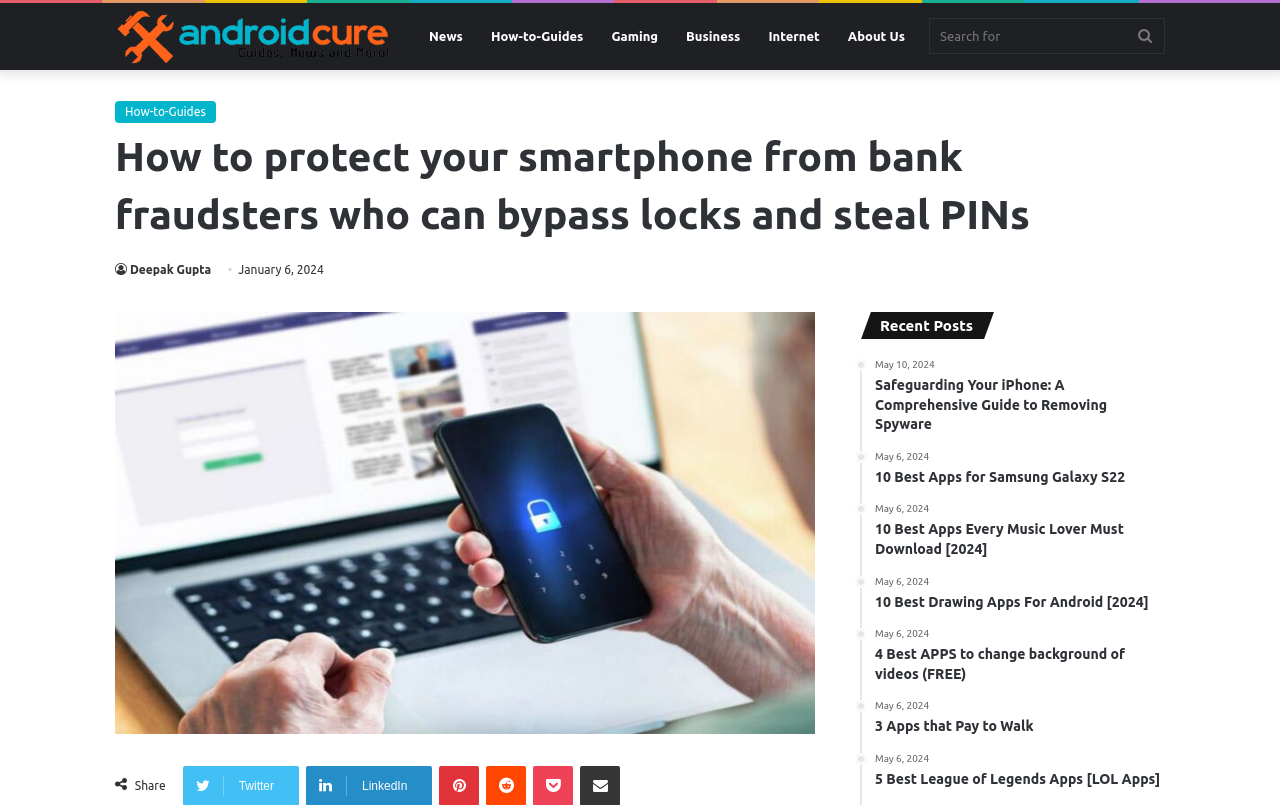What is the category of the recent posts section?
Examine the image and provide an in-depth answer to the question.

I determined the answer by looking at the recent posts section, where I found a heading that reads 'Recent Posts'. Below this heading, I found several links with titles that seem to be related to how-to guides, such as 'Safeguarding Your iPhone: A Comprehensive Guide to Removing Spyware' and '10 Best Apps for Samsung Galaxy S22'. This suggests that the category of the recent posts section is how-to guides.